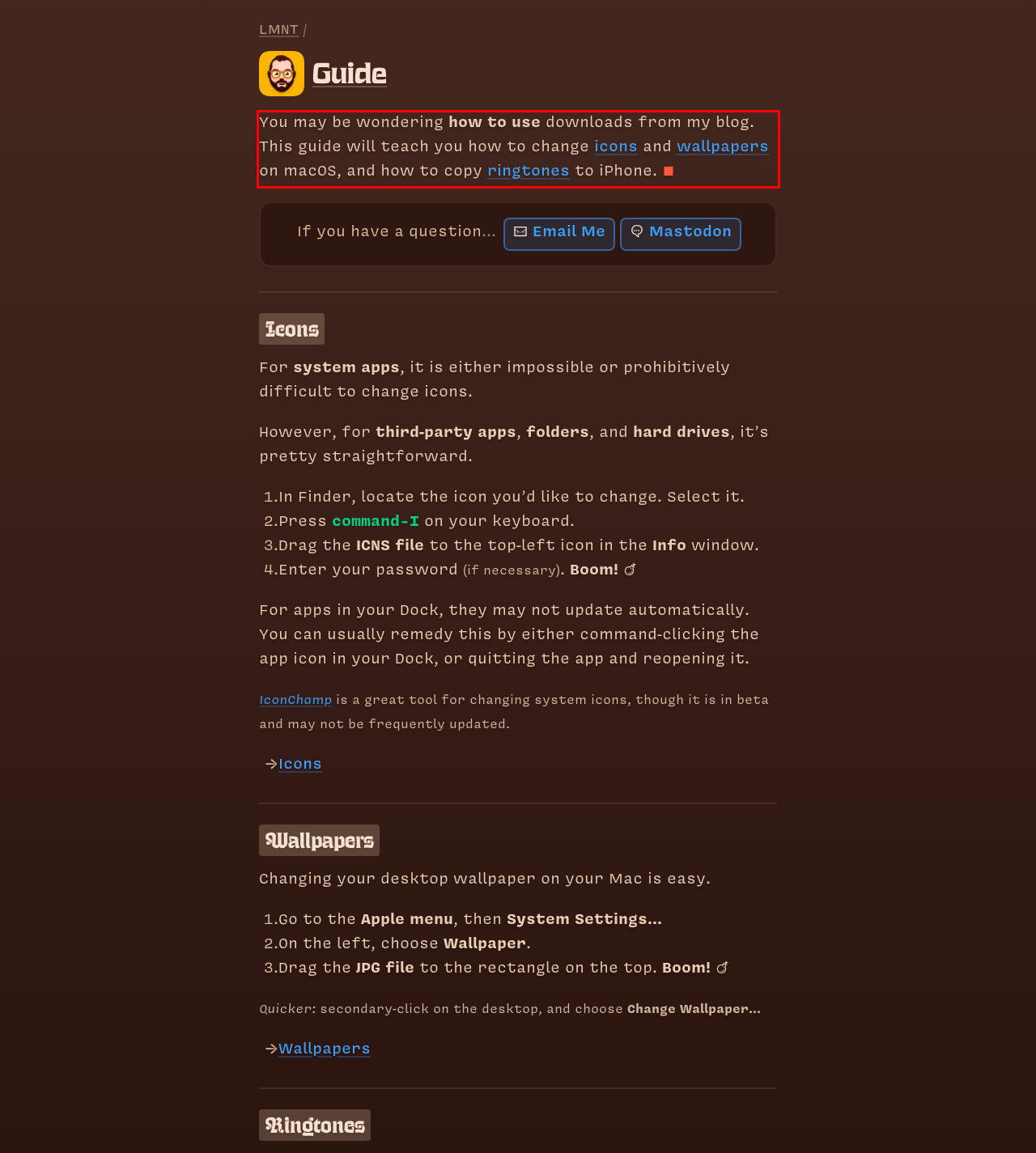Analyze the webpage screenshot and use OCR to recognize the text content in the red bounding box.

You may be wondering how to use downloads from my blog. This guide will teach you how to change icons and wallpapers on macOS, and how to copy ringtones to iPhone.